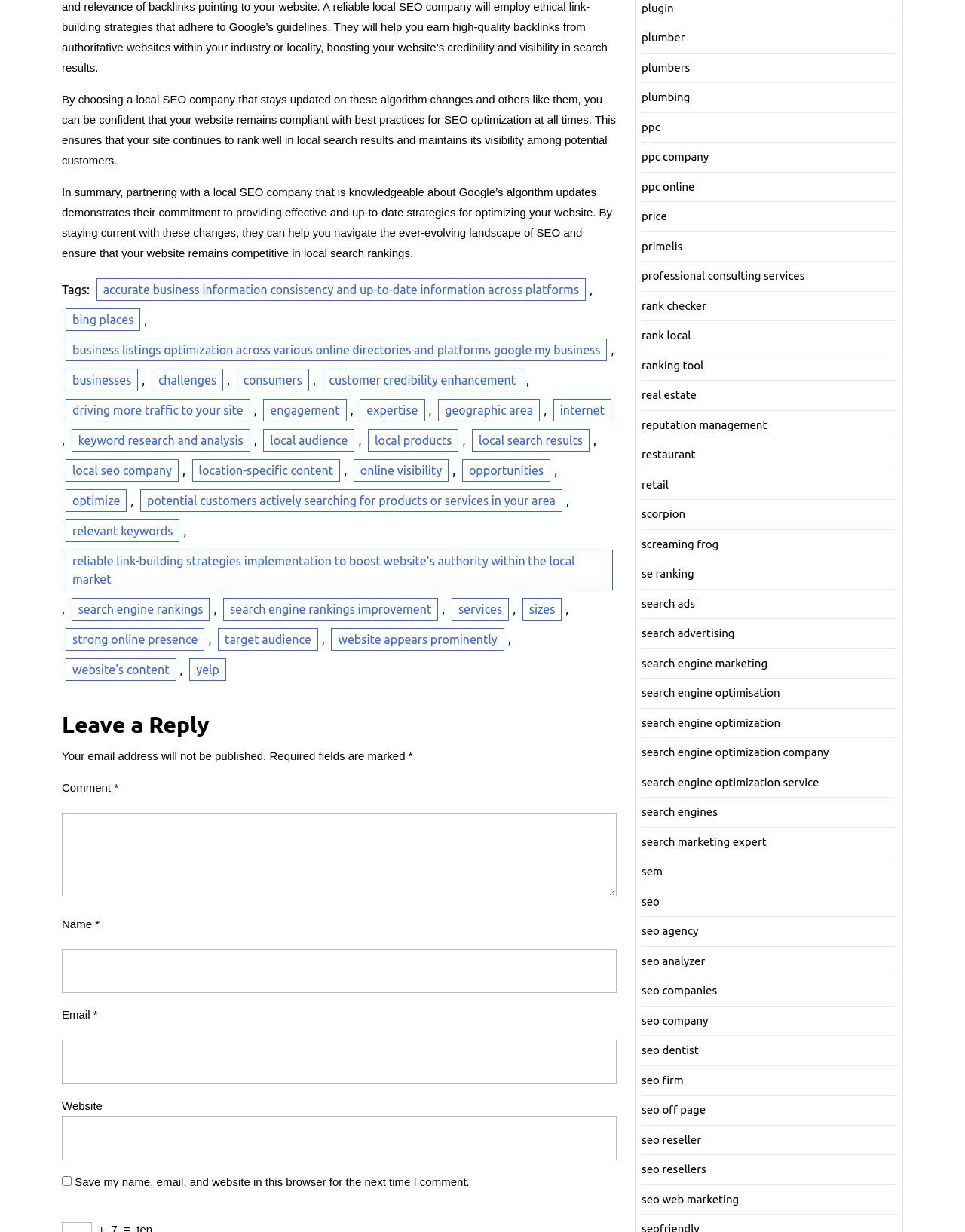What are the benefits of local search results?
Using the image, respond with a single word or phrase.

Driving more traffic to the site